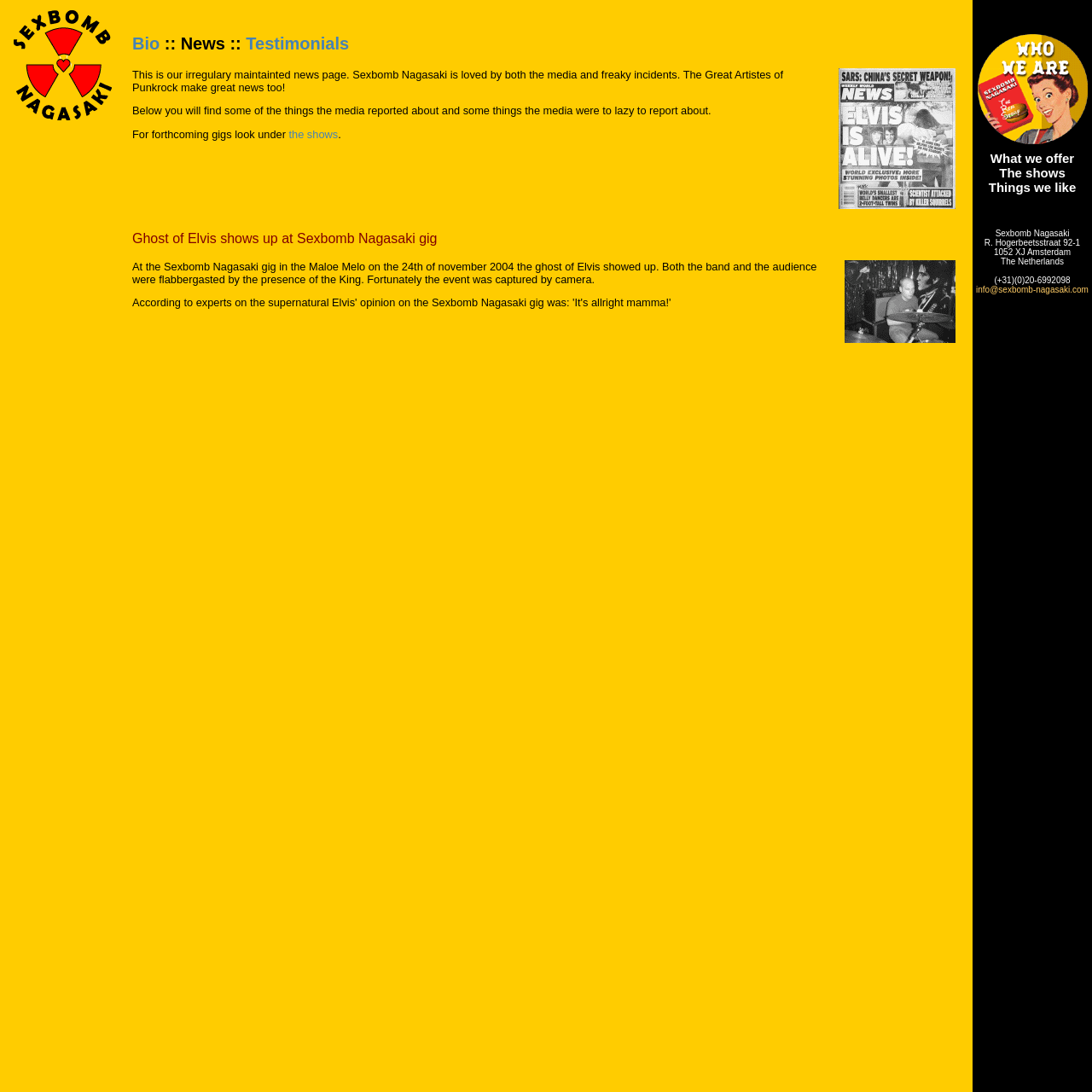Please study the image and answer the question comprehensively:
What unusual event happened at a Sexbomb Nagasaki gig?

I found the answer by looking at the heading element that mentions 'Ghost of Elvis shows up at Sexbomb Nagasaki gig'. This suggests that an unusual event occurred at a Sexbomb Nagasaki gig, which is the appearance of the ghost of Elvis.